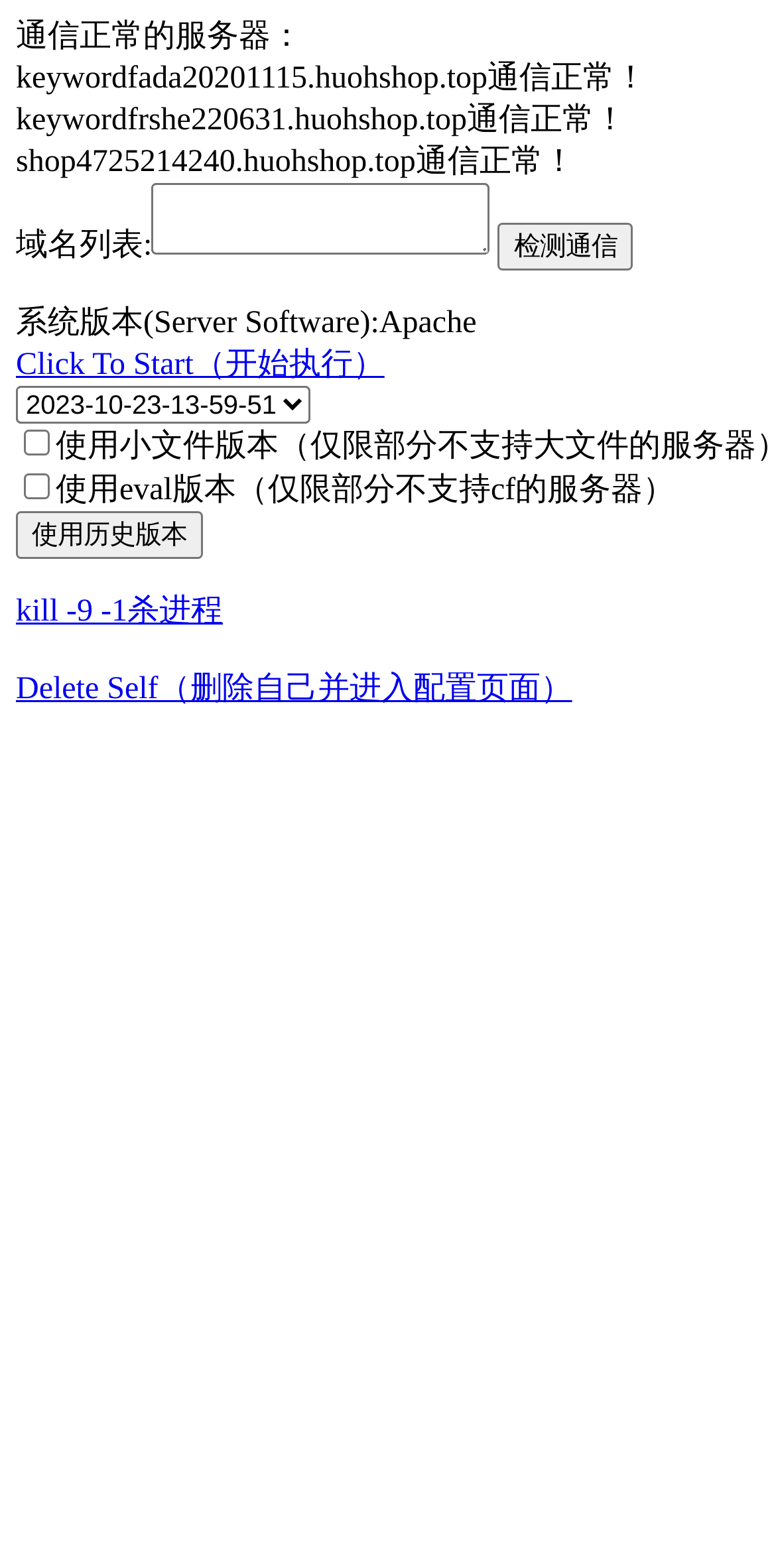Please identify the bounding box coordinates of the element's region that I should click in order to complete the following instruction: "Click Detect Communication". The bounding box coordinates consist of four float numbers between 0 and 1, i.e., [left, top, right, bottom].

[0.642, 0.142, 0.817, 0.173]